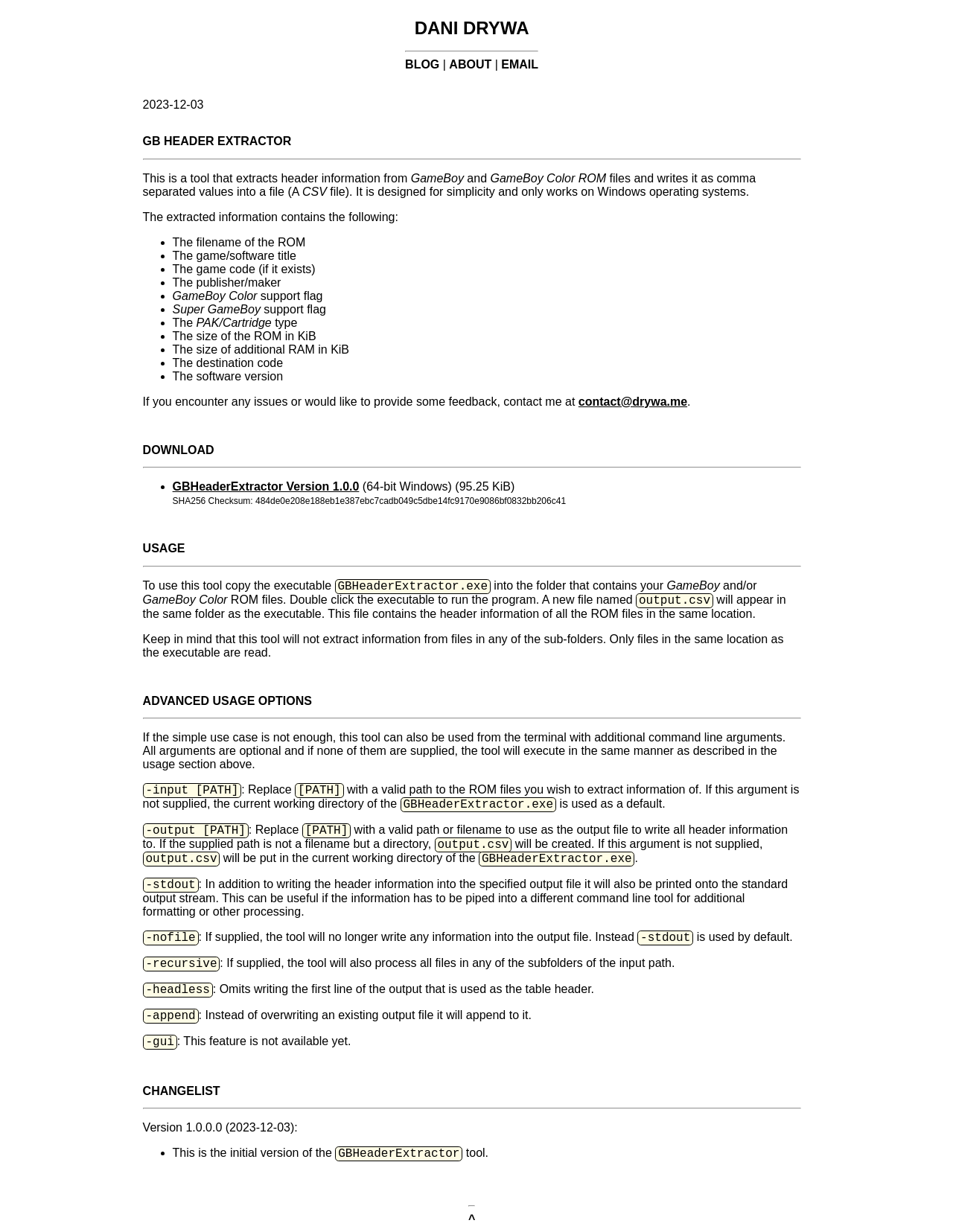Carefully examine the image and provide an in-depth answer to the question: What operating system is the tool designed for?

The tool is designed for simplicity and only works on Windows operating systems, as mentioned in the webpage.